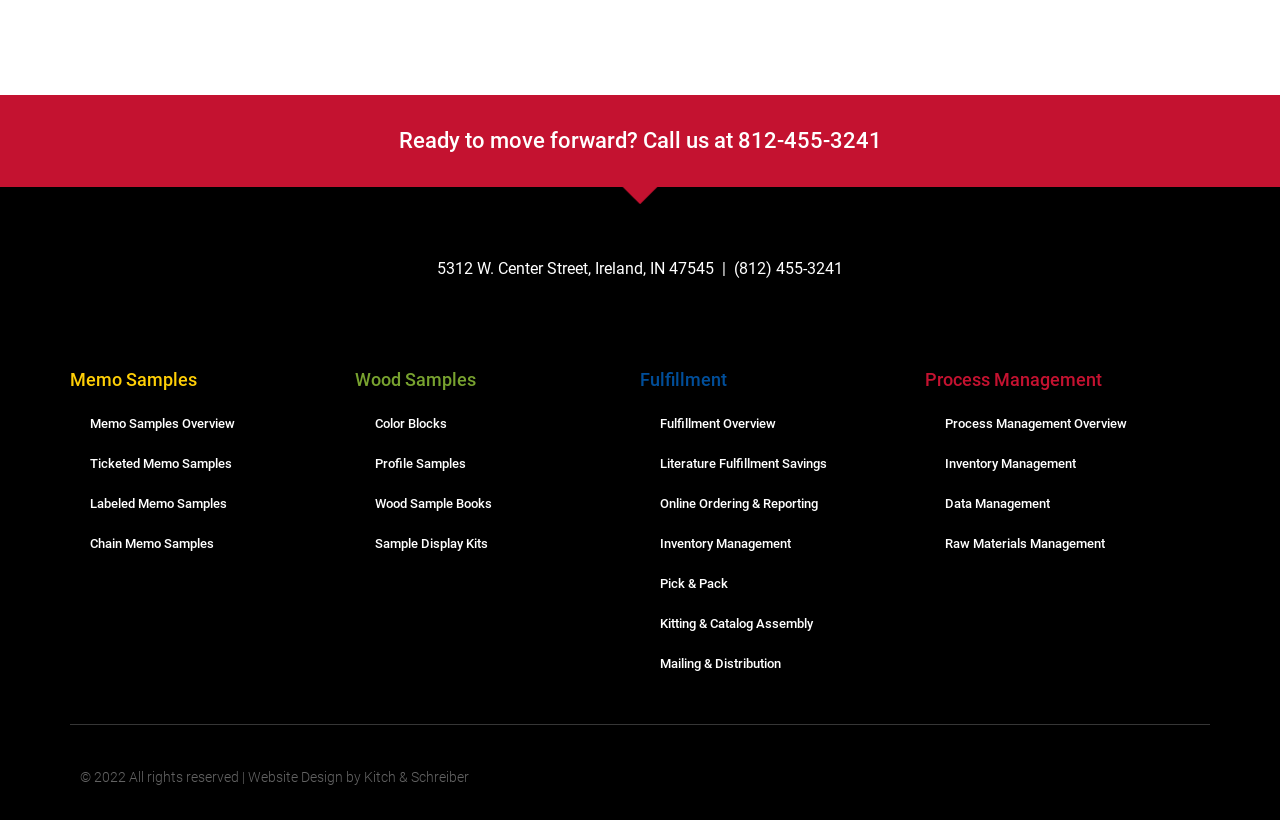Determine the bounding box for the HTML element described here: "Inventory Management". The coordinates should be given as [left, top, right, bottom] with each number being a float between 0 and 1.

[0.723, 0.541, 0.945, 0.59]